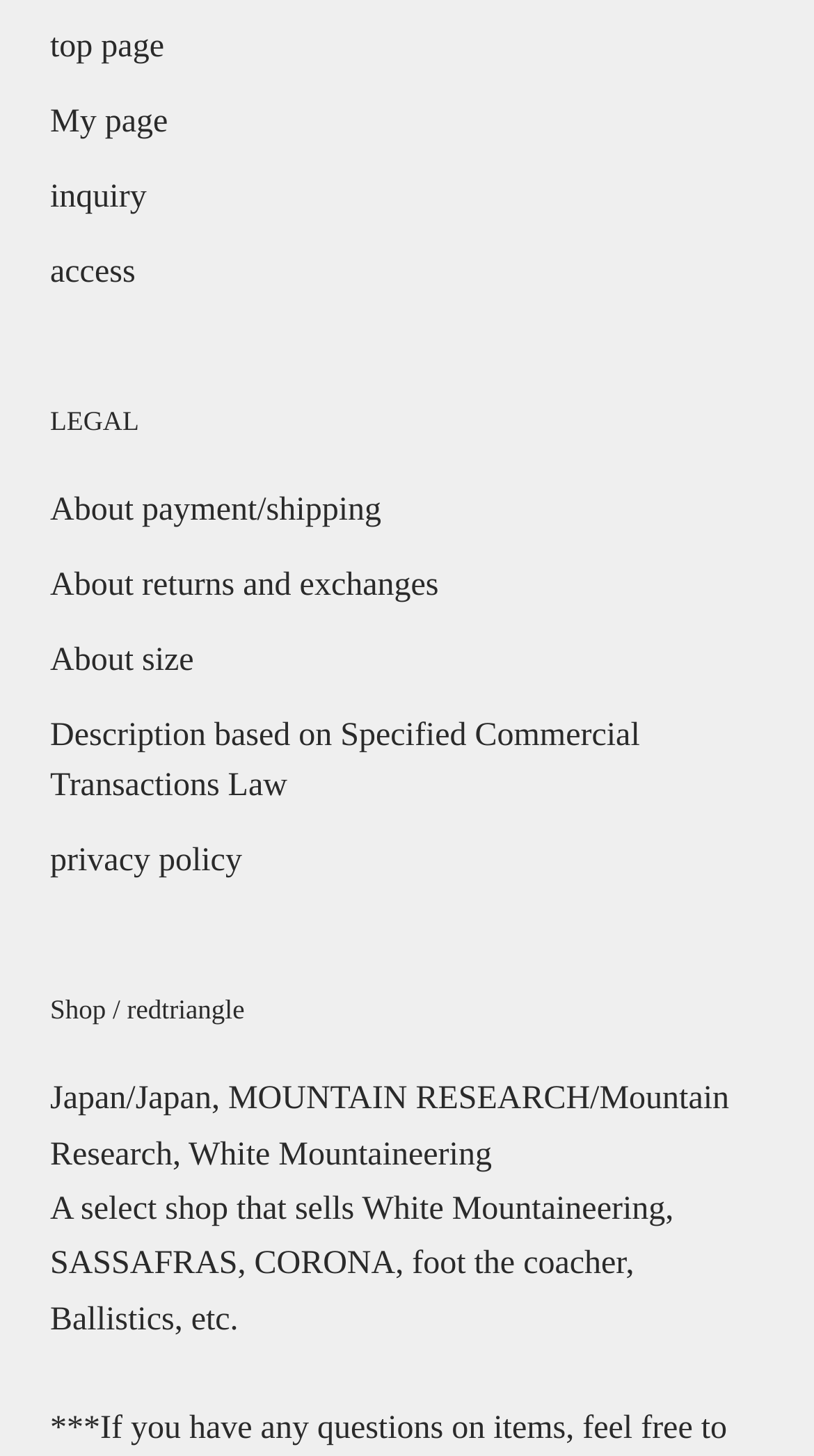Based on the image, please respond to the question with as much detail as possible:
How many brands are mentioned in the StaticText?

In the StaticText located at [0.062, 0.818, 0.828, 0.918], 6 brands are mentioned which are White Mountaineering, SASSAFRAS, CORONA, foot the coacher, Ballistics, and Mountain Research.